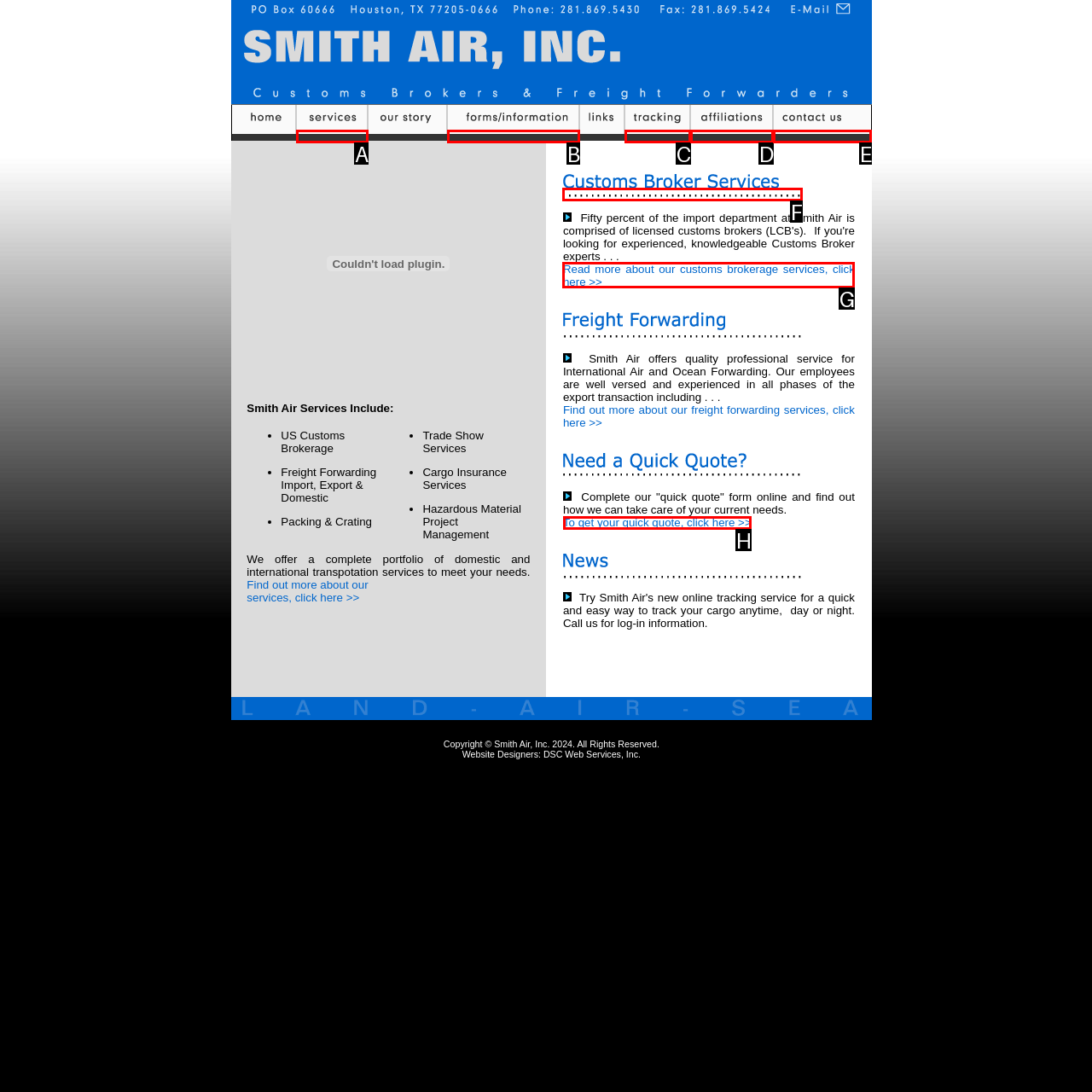Which HTML element should be clicked to complete the following task: Get a quick quote?
Answer with the letter corresponding to the correct choice.

H